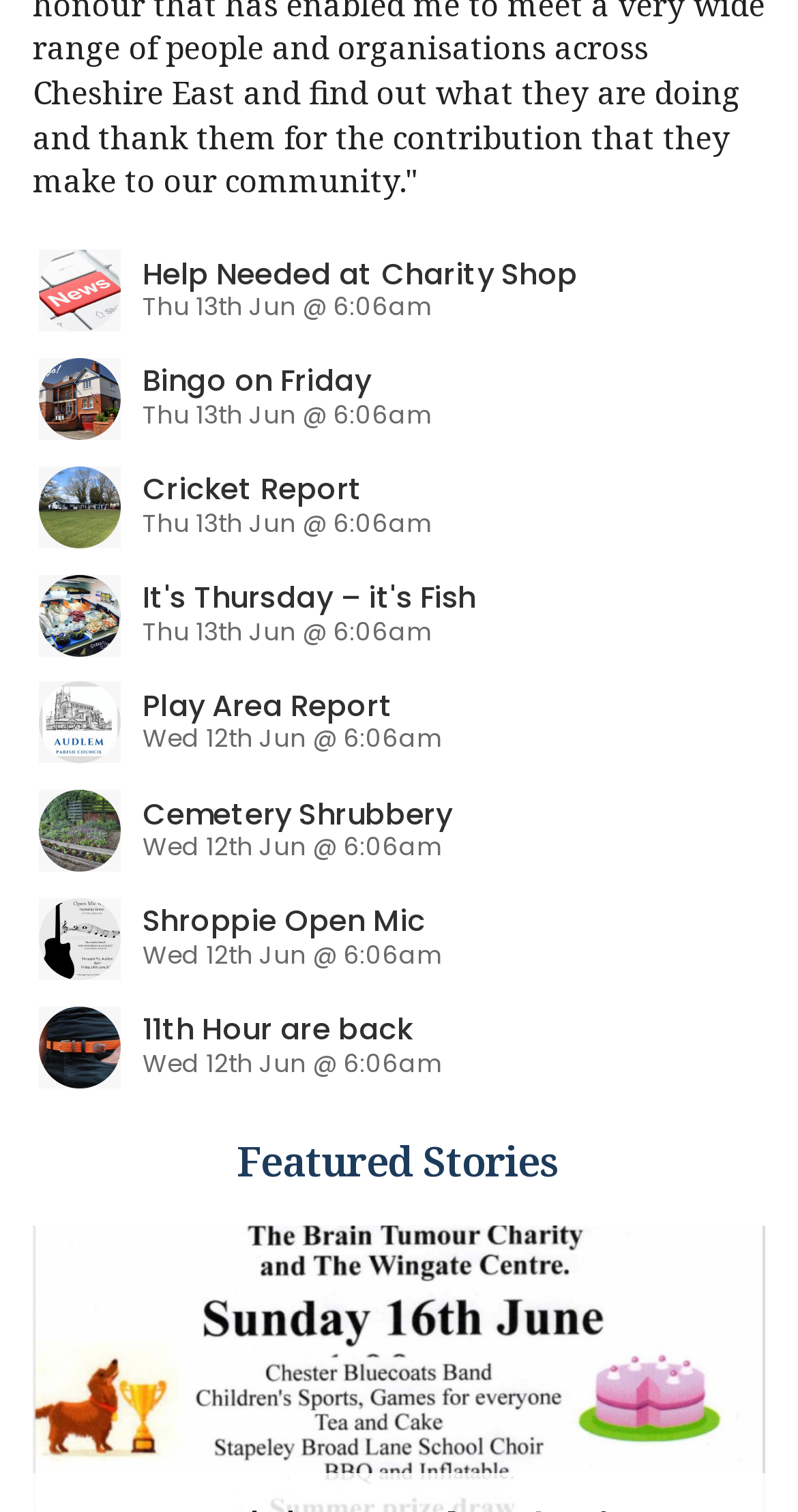How many news items are listed?
Please provide a comprehensive answer based on the contents of the image.

There are 9 news items listed on the webpage, each represented by a link element with an image next to it, and they are stacked vertically based on their bounding box coordinates.